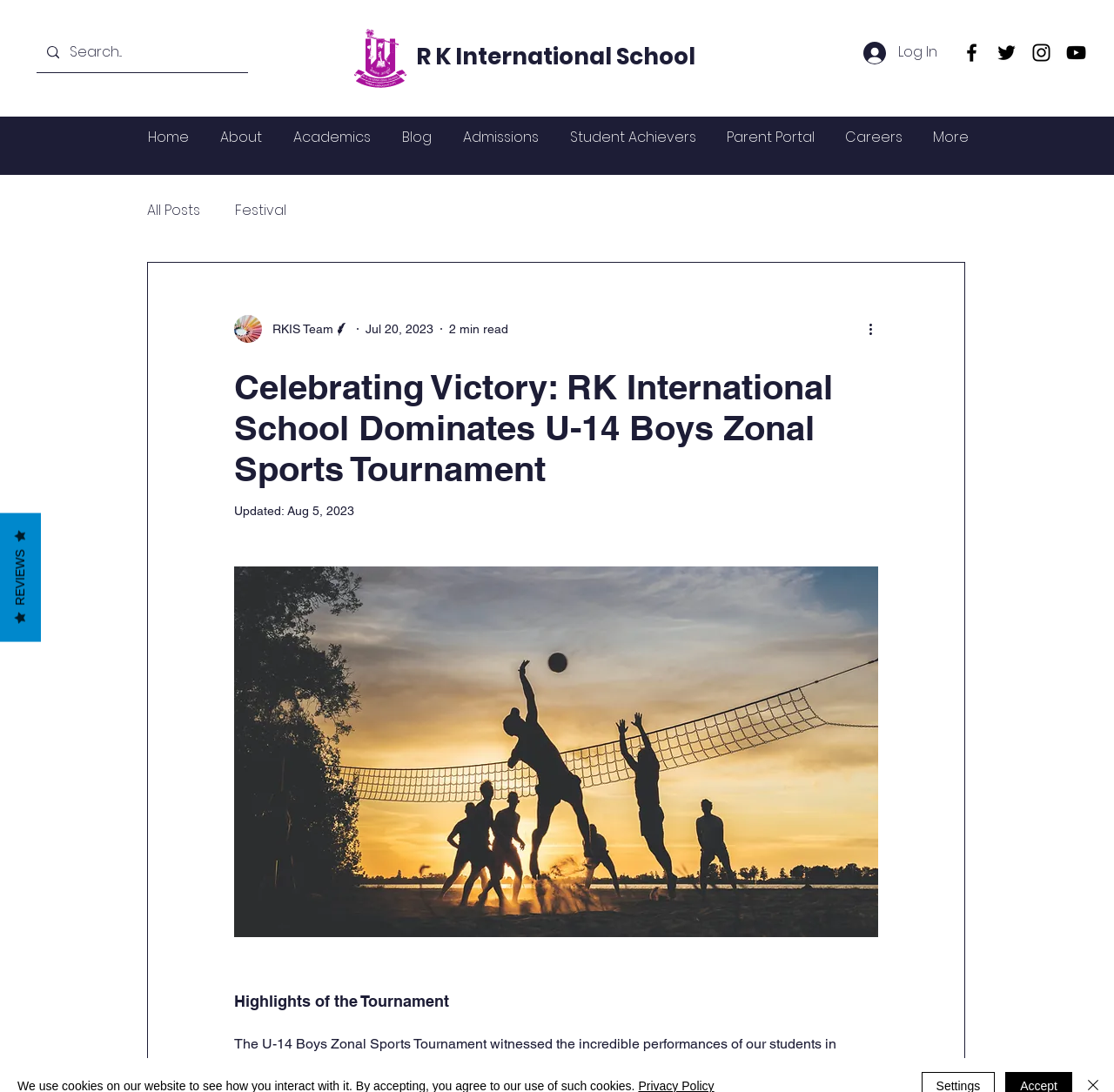Identify the bounding box coordinates for the UI element described as: "aria-label="Search" title="App search"". The coordinates should be provided as four floats between 0 and 1: [left, top, right, bottom].

None